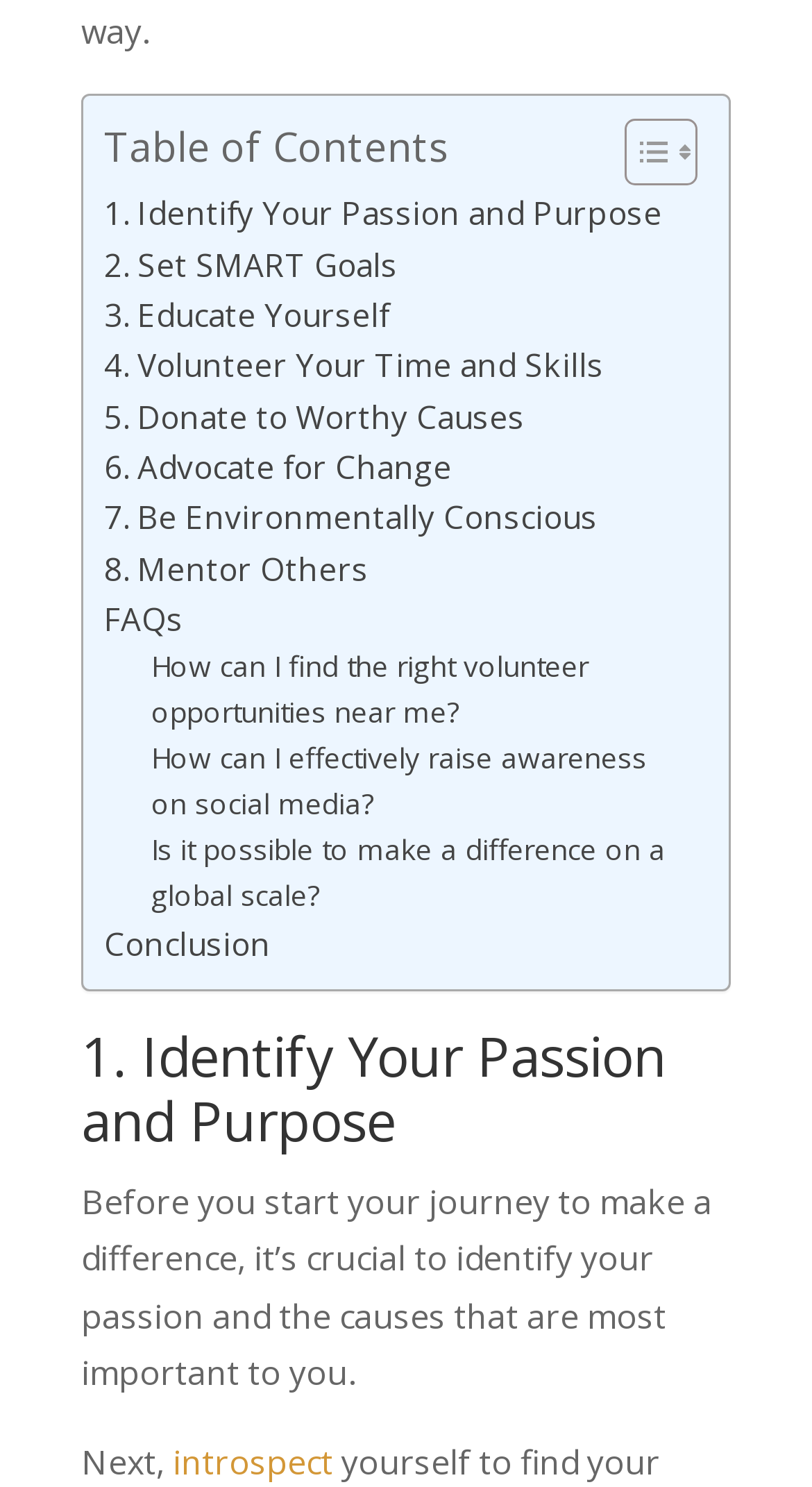Provide the bounding box coordinates in the format (top-left x, top-left y, bottom-right x, bottom-right y). All values are floating point numbers between 0 and 1. Determine the bounding box coordinate of the UI element described as: introspect

[0.213, 0.968, 0.41, 0.999]